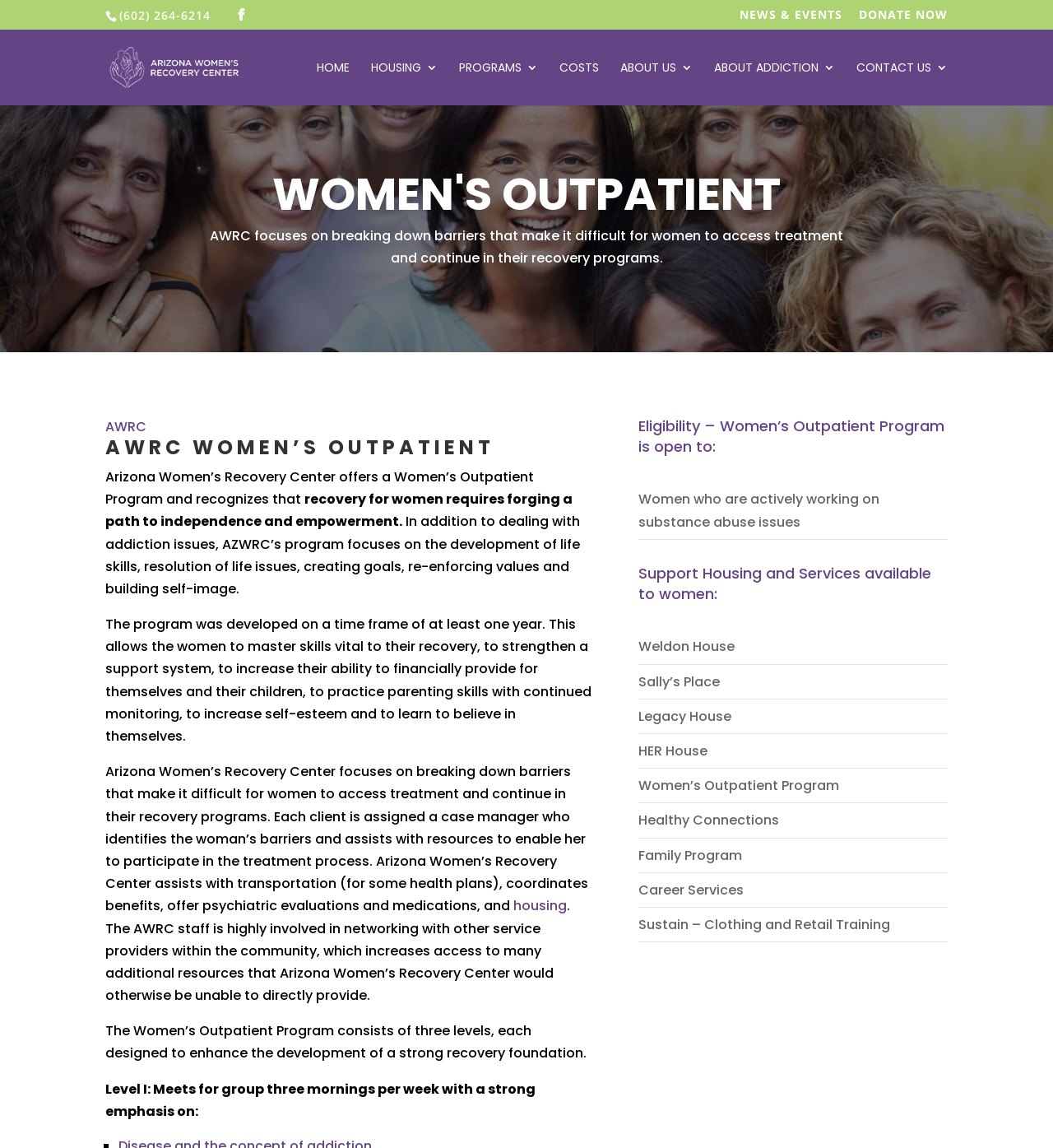What is the phone number of Arizona Women's Recovery Center?
Answer the question with as much detail as you can, using the image as a reference.

The phone number can be found at the top of the webpage, in the static text element with the bounding box coordinates [0.113, 0.006, 0.2, 0.02].